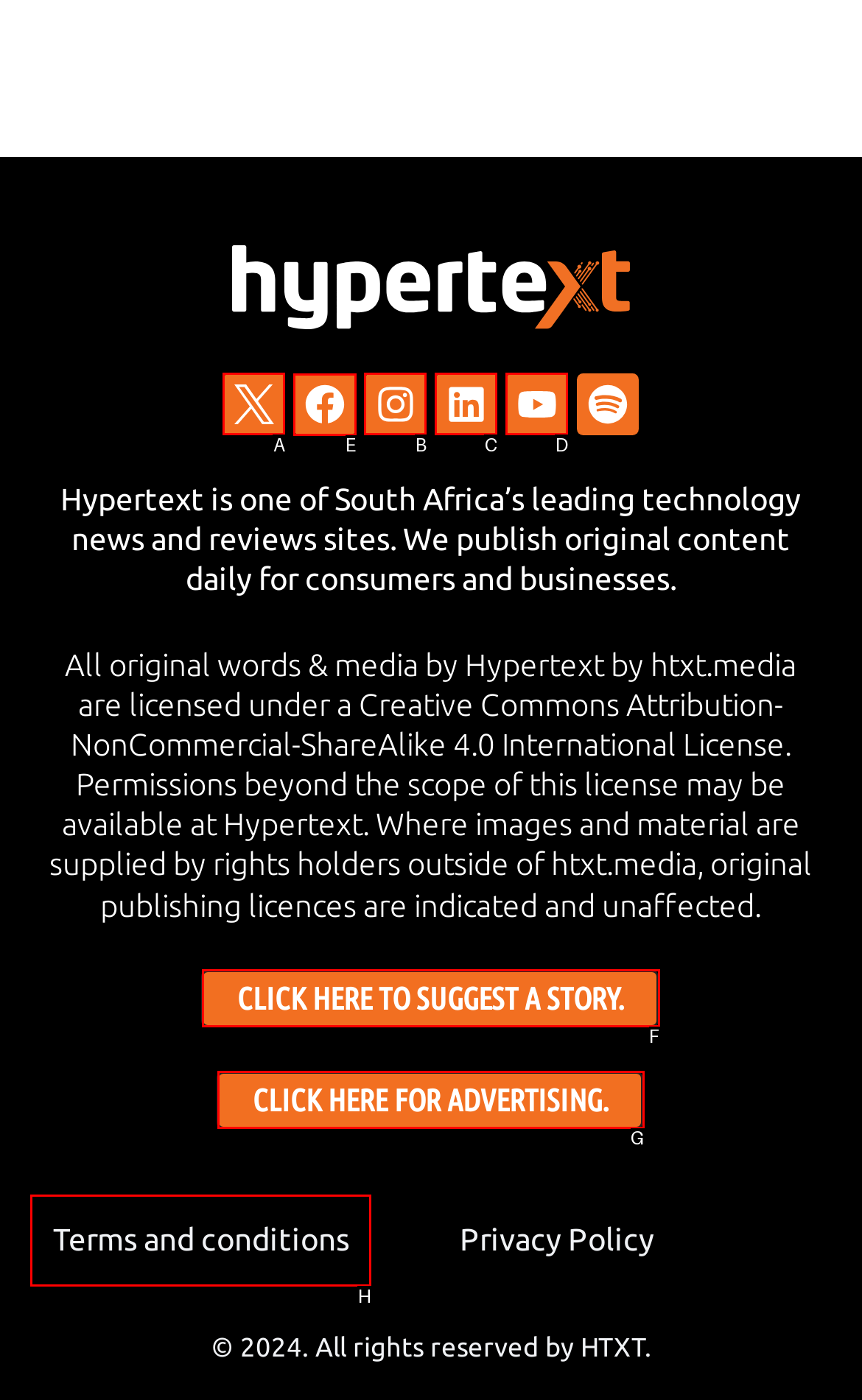Identify the HTML element that should be clicked to accomplish the task: Visit Facebook
Provide the option's letter from the given choices.

E